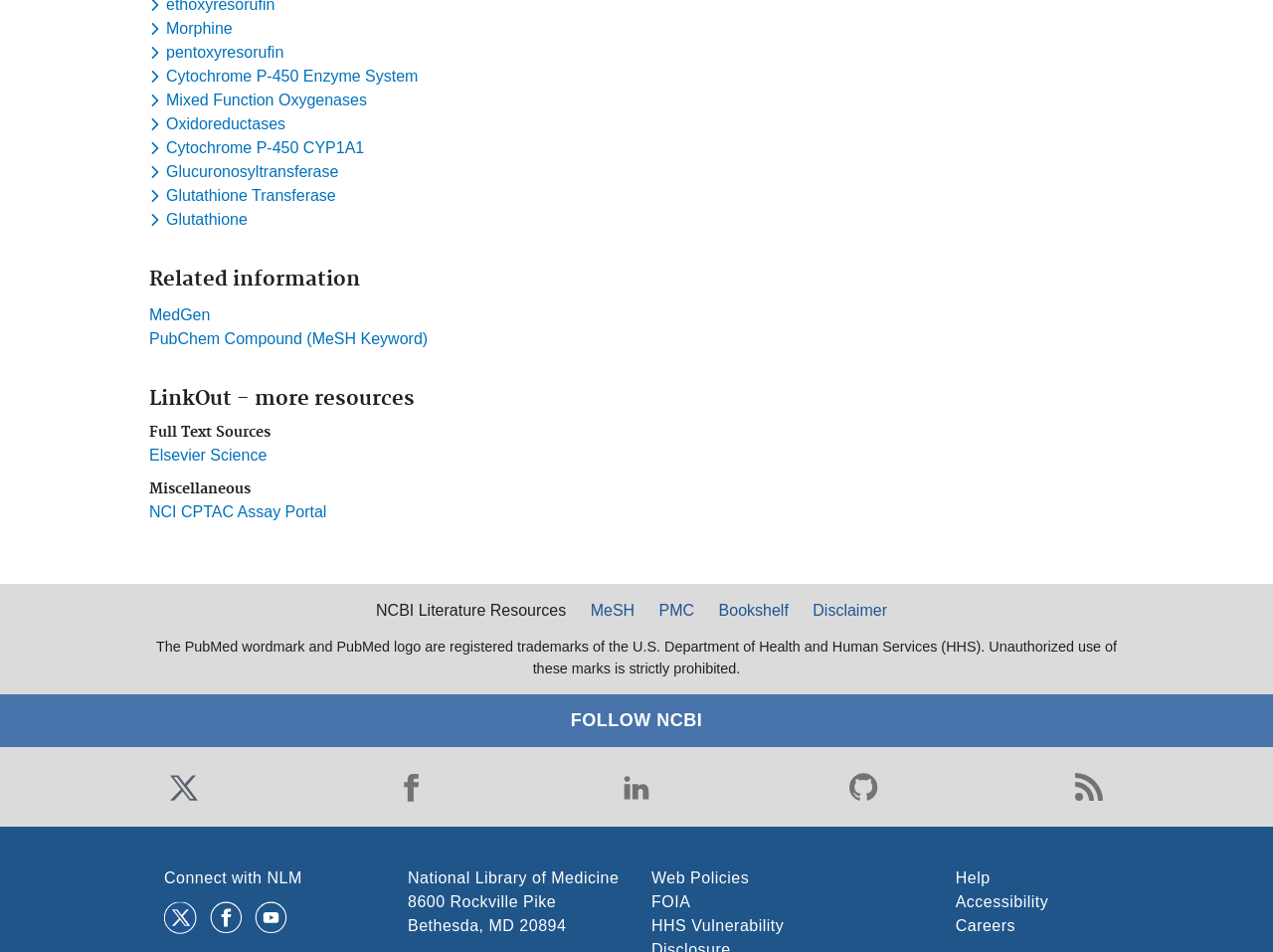What is the main topic of the webpage?
Using the information from the image, give a concise answer in one word or a short phrase.

Medical information